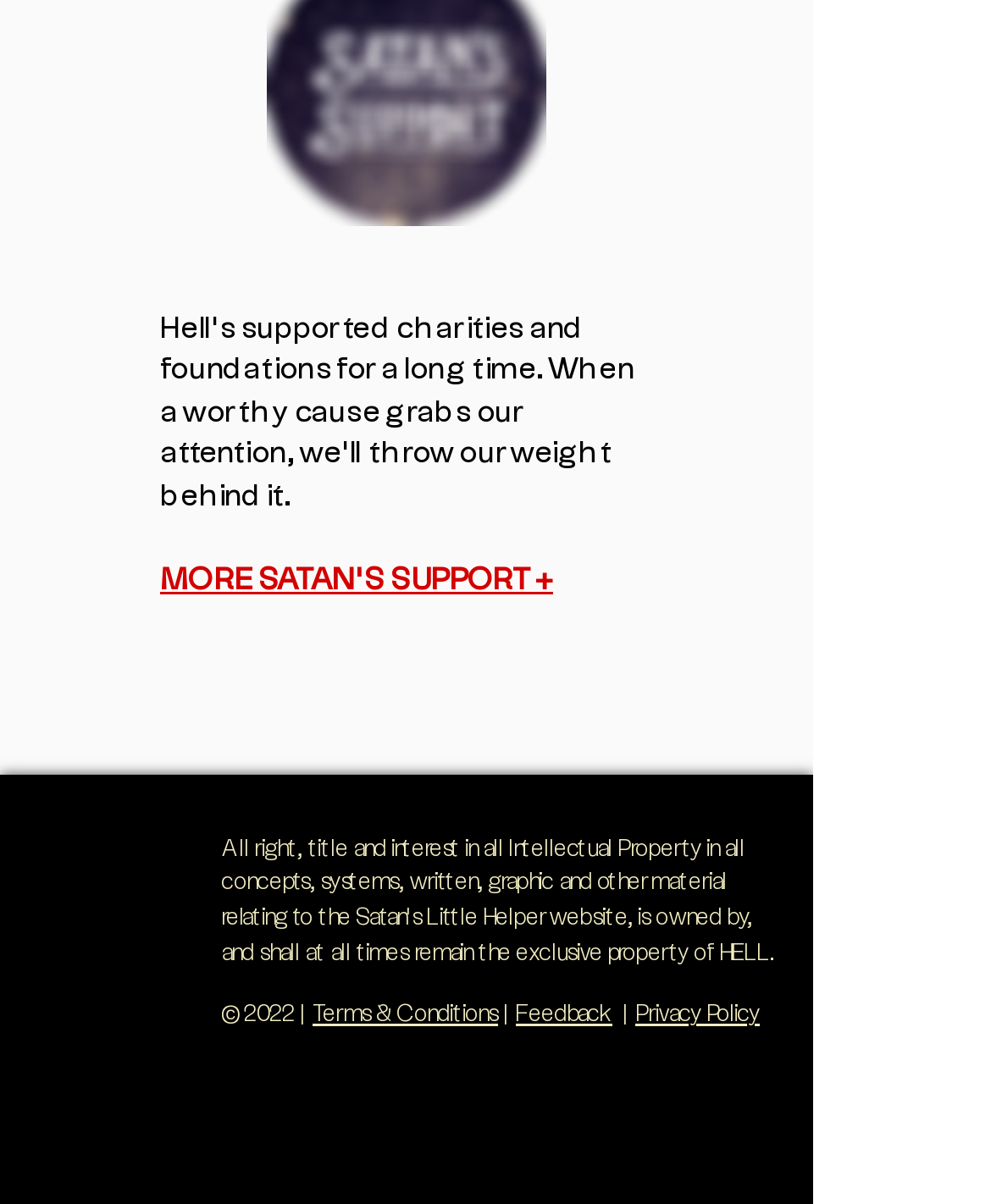Locate the bounding box coordinates of the clickable area needed to fulfill the instruction: "View terms and conditions".

[0.315, 0.833, 0.503, 0.852]